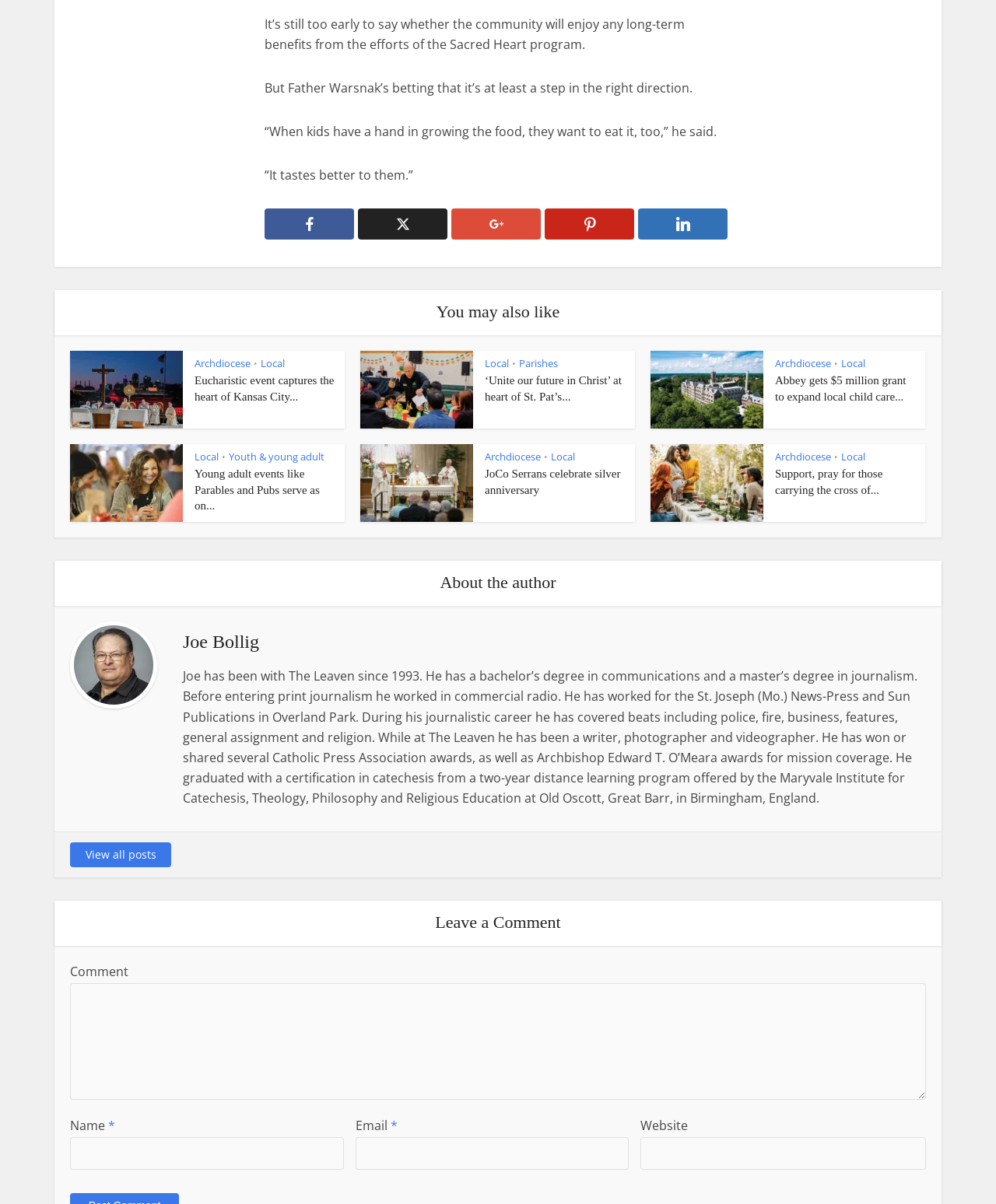Find the bounding box coordinates of the clickable area that will achieve the following instruction: "Click on the 'Archdiocese' link".

[0.195, 0.296, 0.252, 0.308]